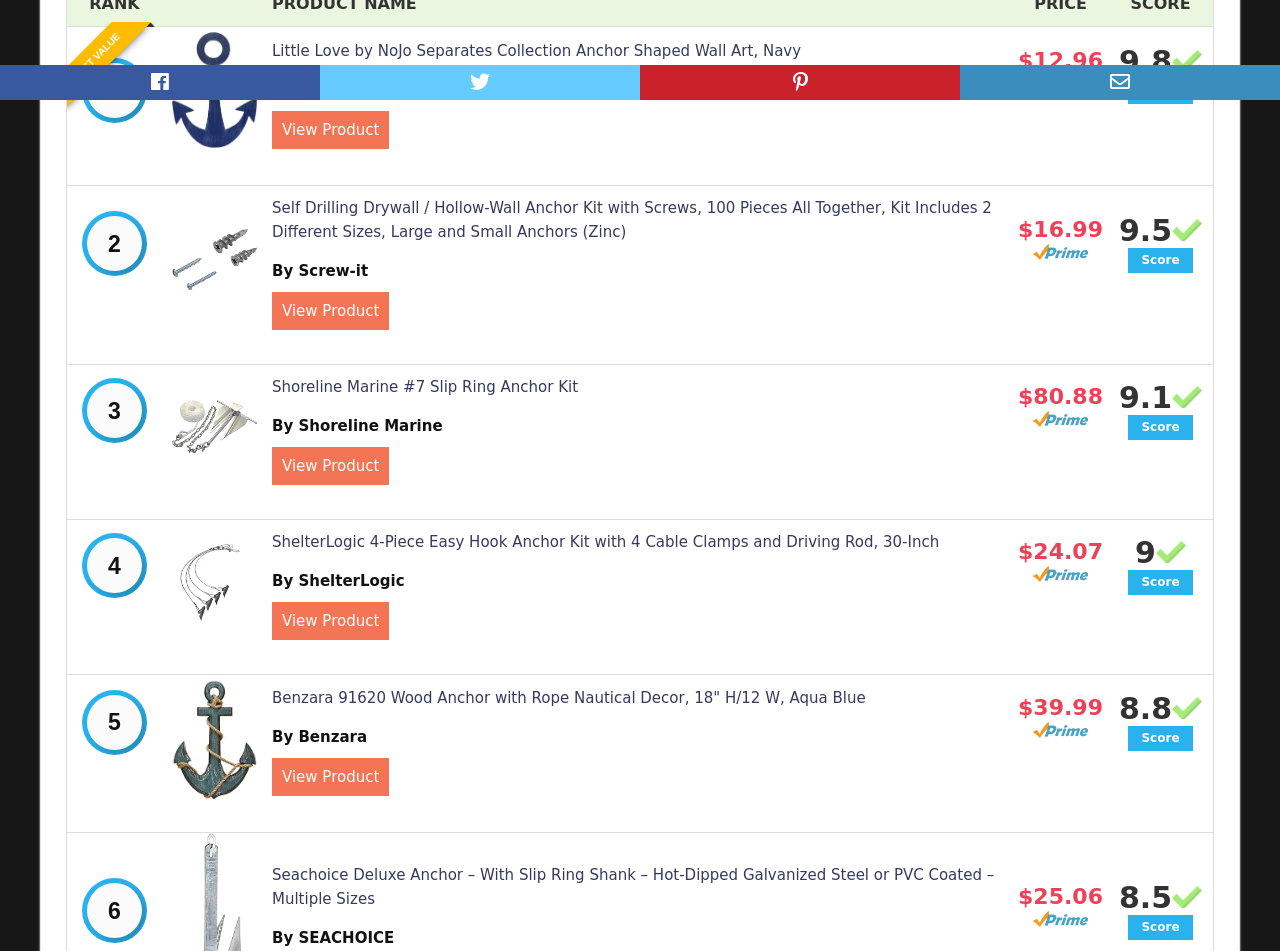Refer to the element description By NoJo and identify the corresponding bounding box in the screenshot. Format the coordinates as (top-left x, top-left y, bottom-right x, bottom-right y) with values in the range of 0 to 1.

[0.212, 0.085, 0.263, 0.104]